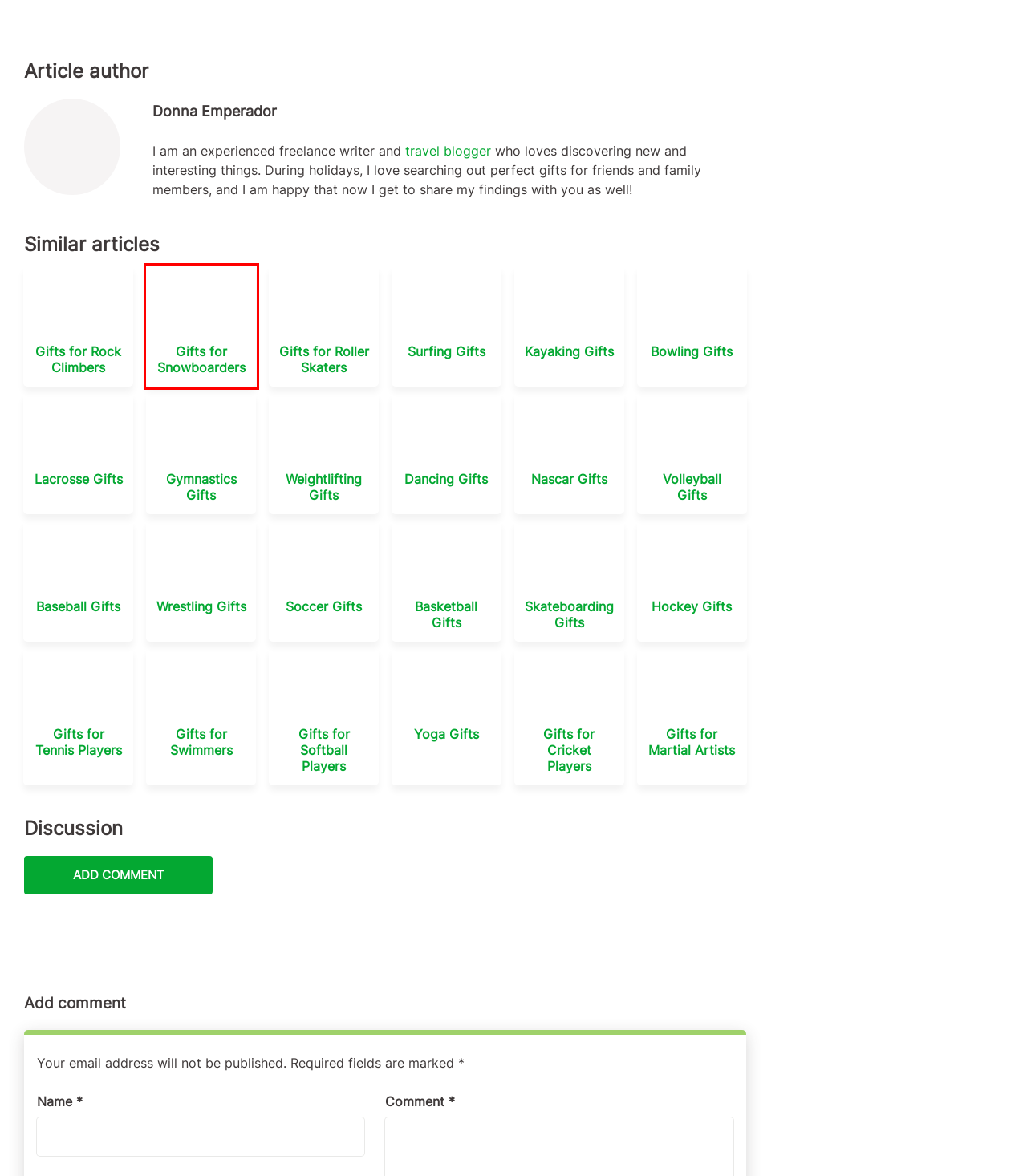Consider the screenshot of a webpage with a red bounding box around an element. Select the webpage description that best corresponds to the new page after clicking the element inside the red bounding box. Here are the candidates:
A. 12 Fun and Practical Swimming Gifts (Christmas 2023) | HappyGiftee.com
B. 15 Basketball Gifts That Will Make the Winning Shot in 2024 | HappyGiftee.com
C. 11 Lacrosse Gifts That Make the Winning Shot in 2024 | HappyGiftee.com
D. Top 10 Gifts for Roller Skaters of Any Skill in 2024 | HappyGiftee.com
E. 13 Kick A** Kayaking Gifts That Will Have Them Drifting Away to Happiness  in 2024 | HappyGiftee.com
F. 30 Yoga Gifts for Inner Peace | HappyGiftee.com
G. 14 Sweet Snowboarding Gifts (Cool&Useful) in 2024 | HappyGiftee.com
H. 11 Nifty Nascar Gifts for Those With the Need for Speed in 2024 | HappyGiftee.com

G